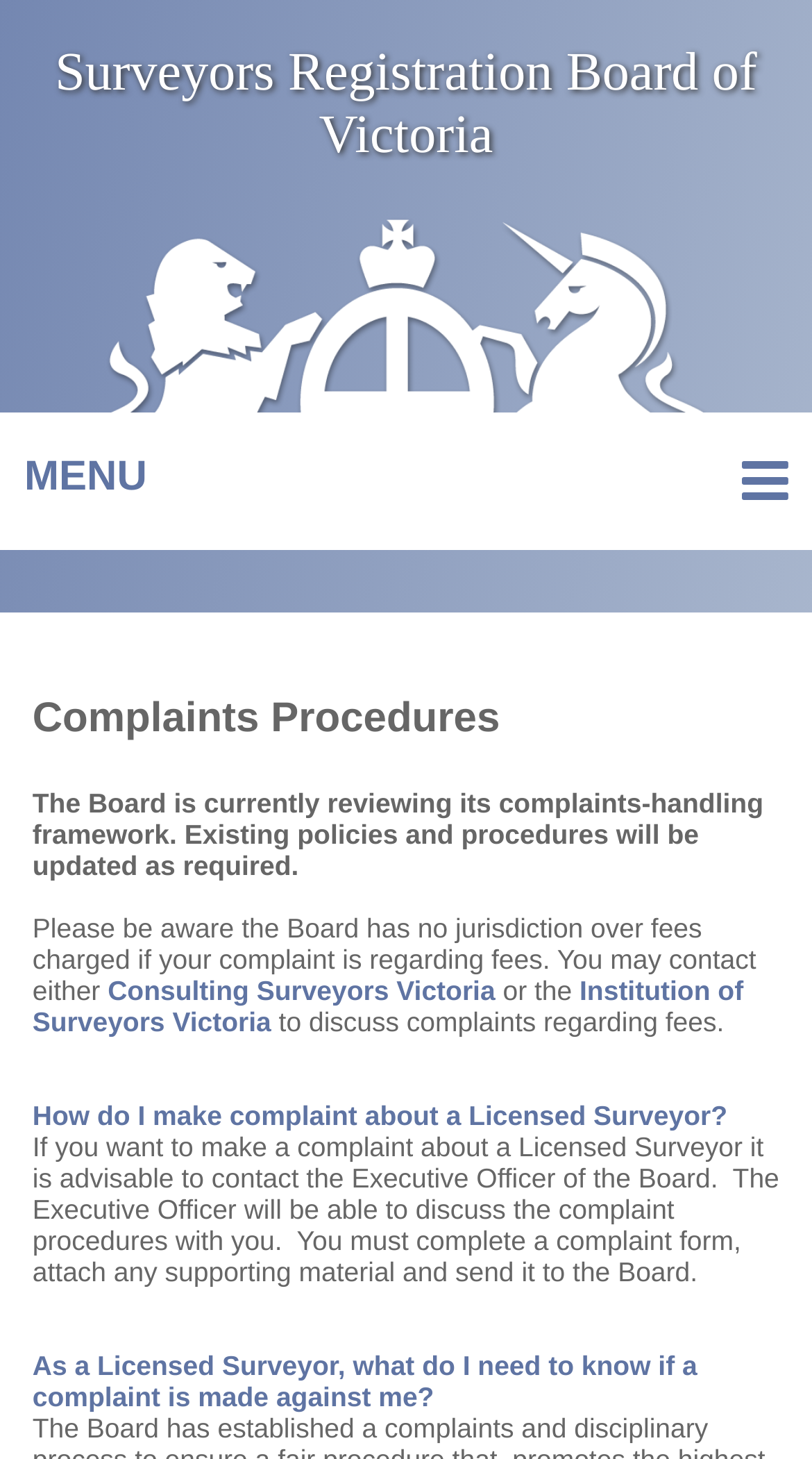Provide an in-depth description of the elements and layout of the webpage.

The webpage is about the Complaints Procedures of the Surveyors Registration Board of Victoria. At the top, there is a logo of the organization, accompanied by the text "Surveyors Registration Board of Victoria". Below this, there is a menu link labeled "MENU" with an arrow icon.

The main content of the page is divided into sections, with headings and paragraphs of text. The first section has a heading "Complaints Procedures" and informs users that the Board is currently reviewing its complaints-handling framework and will update its policies and procedures as required.

The next section provides information about the Board's jurisdiction, stating that it does not have jurisdiction over fees charged and provides links to Consulting Surveyors Victoria and the Institution of Surveyors Victoria for complaints regarding fees.

Further down, there is a link to a page about making a complaint about a Licensed Surveyor, followed by a detailed paragraph explaining the process of making a complaint, including contacting the Executive Officer of the Board and completing a complaint form.

Finally, there is a link to a page about what Licensed Surveyors need to know if a complaint is made against them. Overall, the page provides information and resources related to the complaints procedures of the Surveyors Registration Board of Victoria.